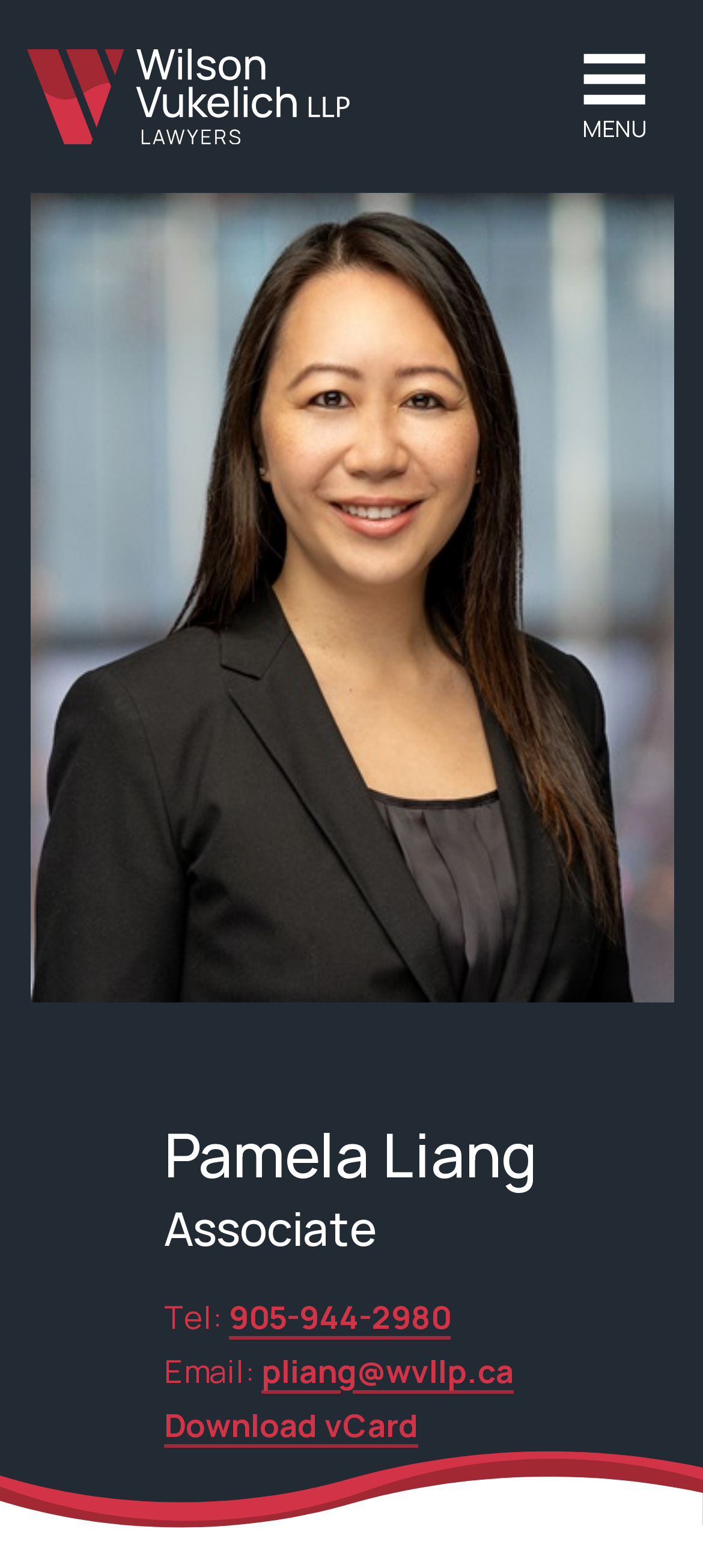What is the name of the associate?
From the image, respond with a single word or phrase.

Pamela Liang